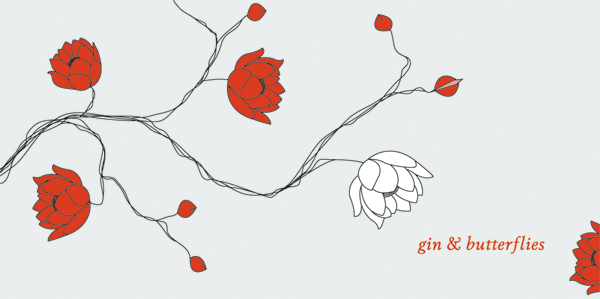Where is the name 'gin & butterflies' located?
Analyze the screenshot and provide a detailed answer to the question.

The name 'gin & butterflies' is elegantly scripted to the right of the image, reflecting a whimsical yet sophisticated aesthetic.